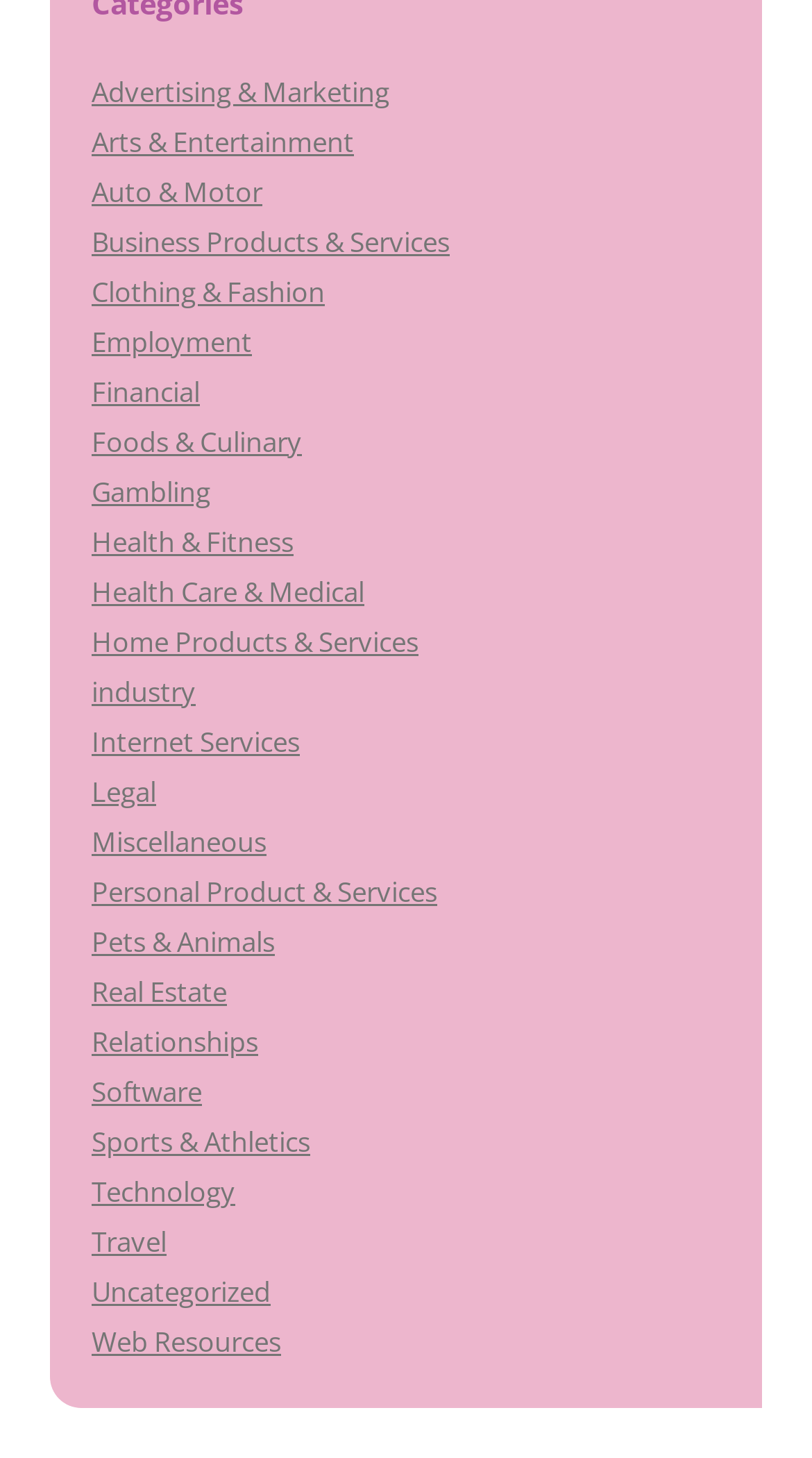Please find the bounding box coordinates of the element that needs to be clicked to perform the following instruction: "Explore Rev Code 450". The bounding box coordinates should be four float numbers between 0 and 1, represented as [left, top, right, bottom].

None